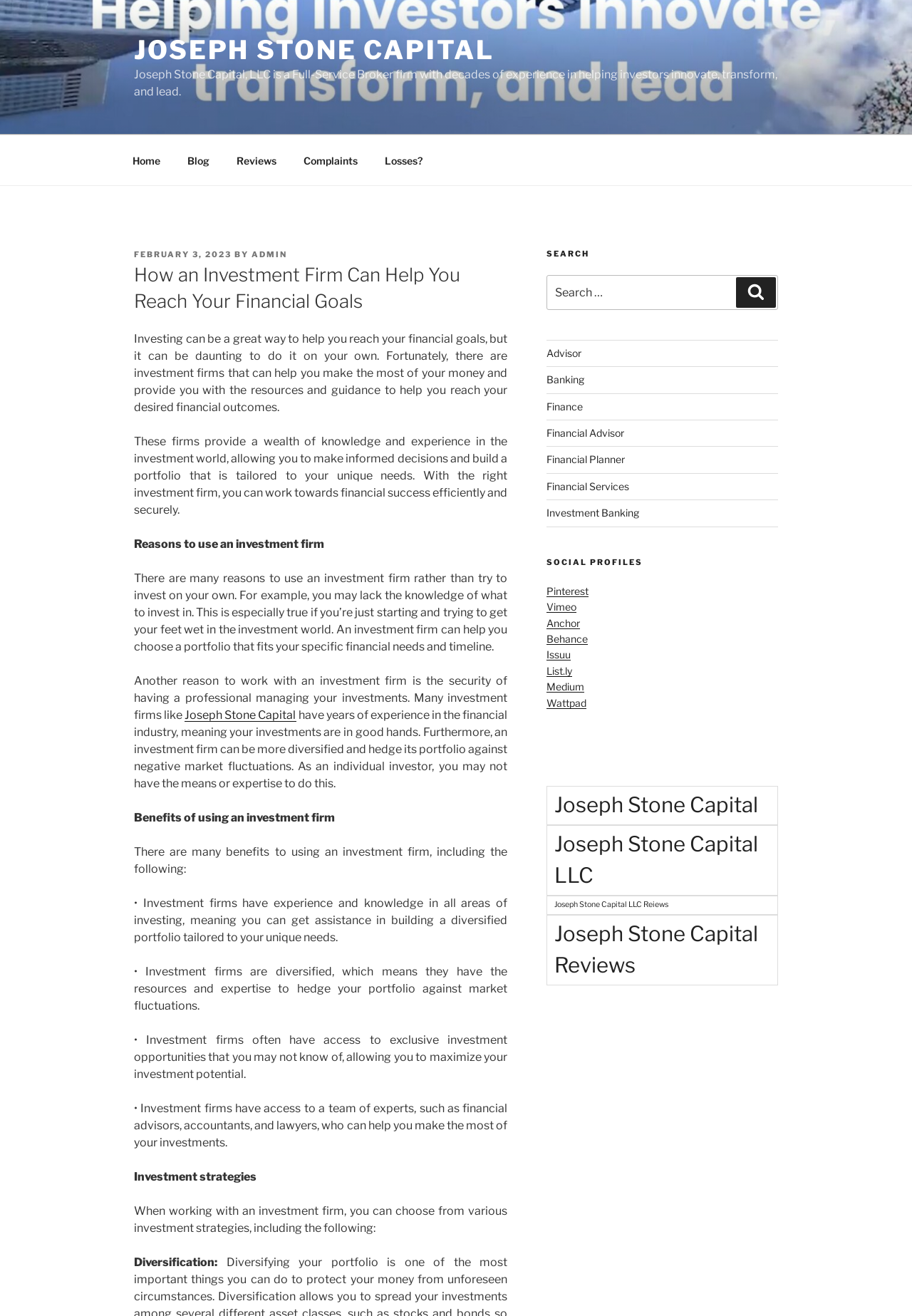Locate the bounding box coordinates of the clickable element to fulfill the following instruction: "Click on the 'Home' link". Provide the coordinates as four float numbers between 0 and 1 in the format [left, top, right, bottom].

[0.131, 0.109, 0.189, 0.135]